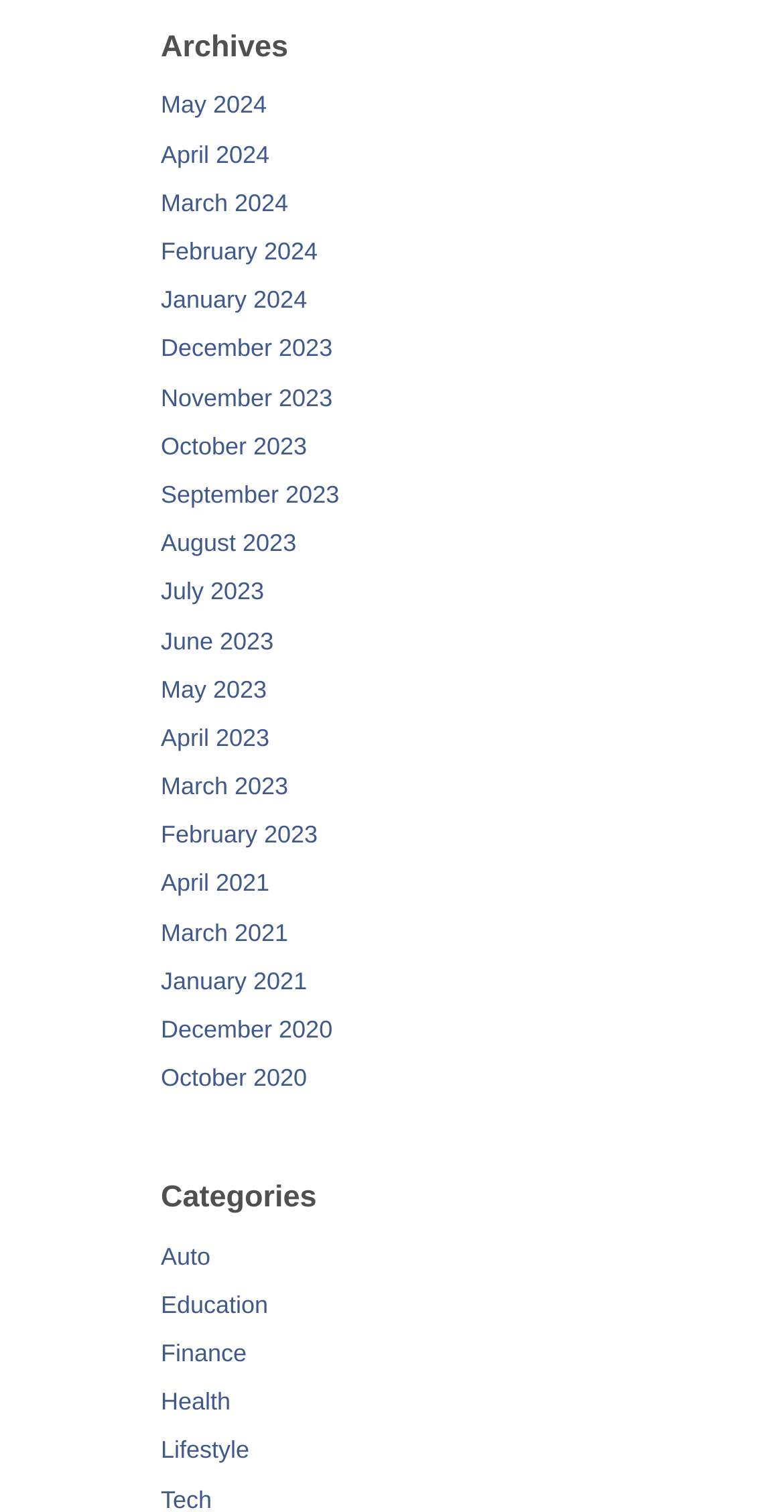How many links are there in total?
Provide a fully detailed and comprehensive answer to the question.

I counted the number of links with month names and category names, and found a total of 24 links on the webpage.